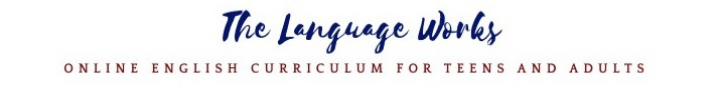What is the tone of the program's design?
Examine the webpage screenshot and provide an in-depth answer to the question.

The layout of the image communicates a blend of accessibility and modernity, appealing to individuals looking for innovative educational resources in English language learning, as seen in the stylized font and clear, professional tagline.